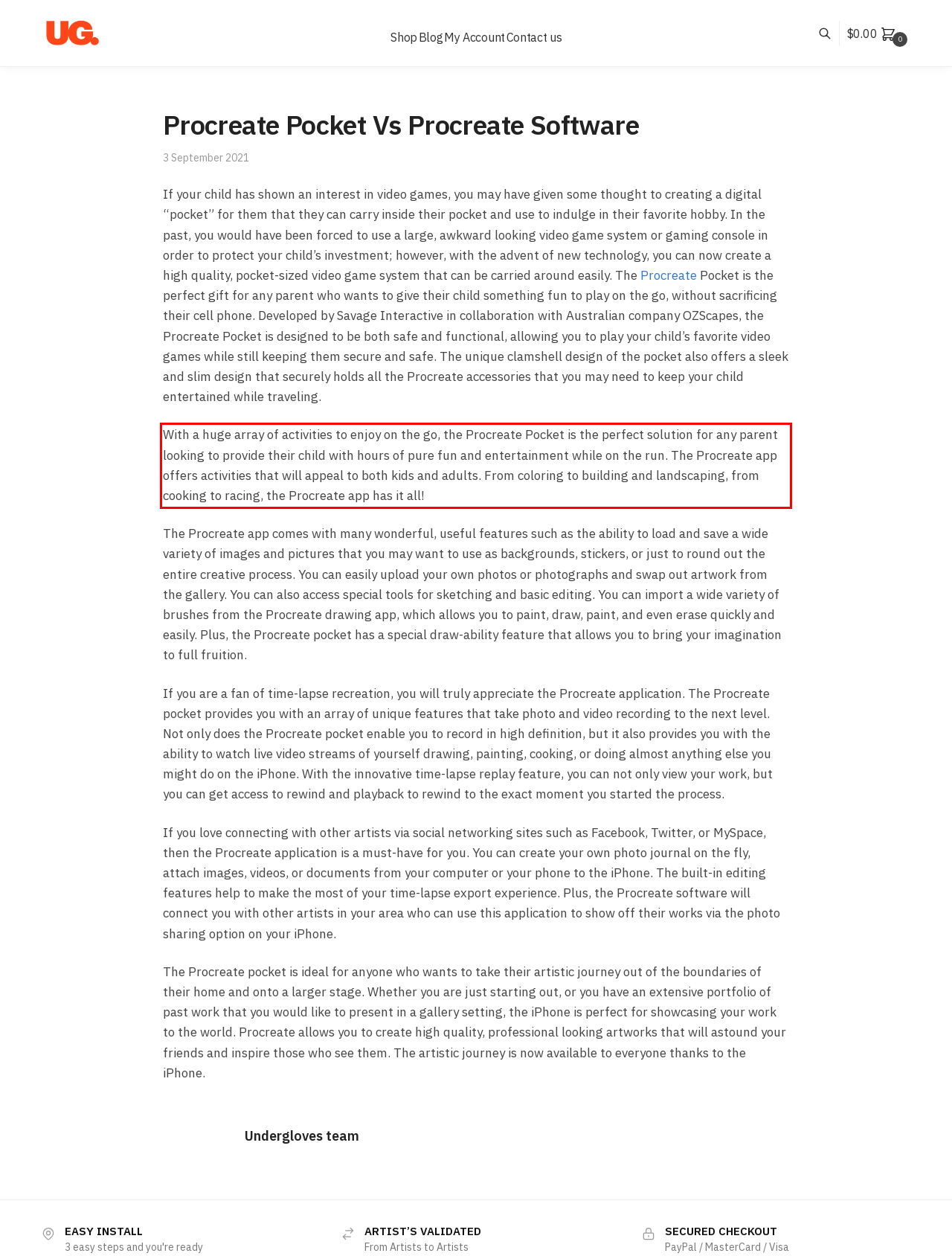Examine the screenshot of the webpage, locate the red bounding box, and perform OCR to extract the text contained within it.

With a huge array of activities to enjoy on the go, the Procreate Pocket is the perfect solution for any parent looking to provide their child with hours of pure fun and entertainment while on the run. The Procreate app offers activities that will appeal to both kids and adults. From coloring to building and landscaping, from cooking to racing, the Procreate app has it all!